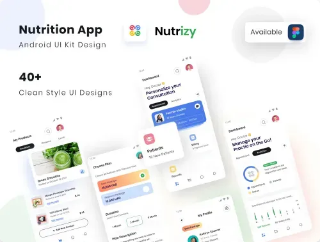Describe the image in great detail, covering all key points.

The image showcases the "Nutrizy - Premium Health Consultation App UI Kit," featuring an array of designs for a nutrition-focused mobile application. It emphasizes a clean and modern aesthetic, ideal for Android users, as indicated by the text "Nutrition App - Android UI Kit Design." The design includes over 40 distinct UI layouts, highlighting functionality and user-friendly interfaces tailored for health and nutrition consultations.

In the visual, various screens of the app are displayed, showcasing features such as user profiles, engagement tools, and informative graphs. The overall composition is vibrant and appealing, emphasizing a healthy lifestyle. A note on the top right corner indicates its availability on Figma, inviting designers and developers to explore the kit further.